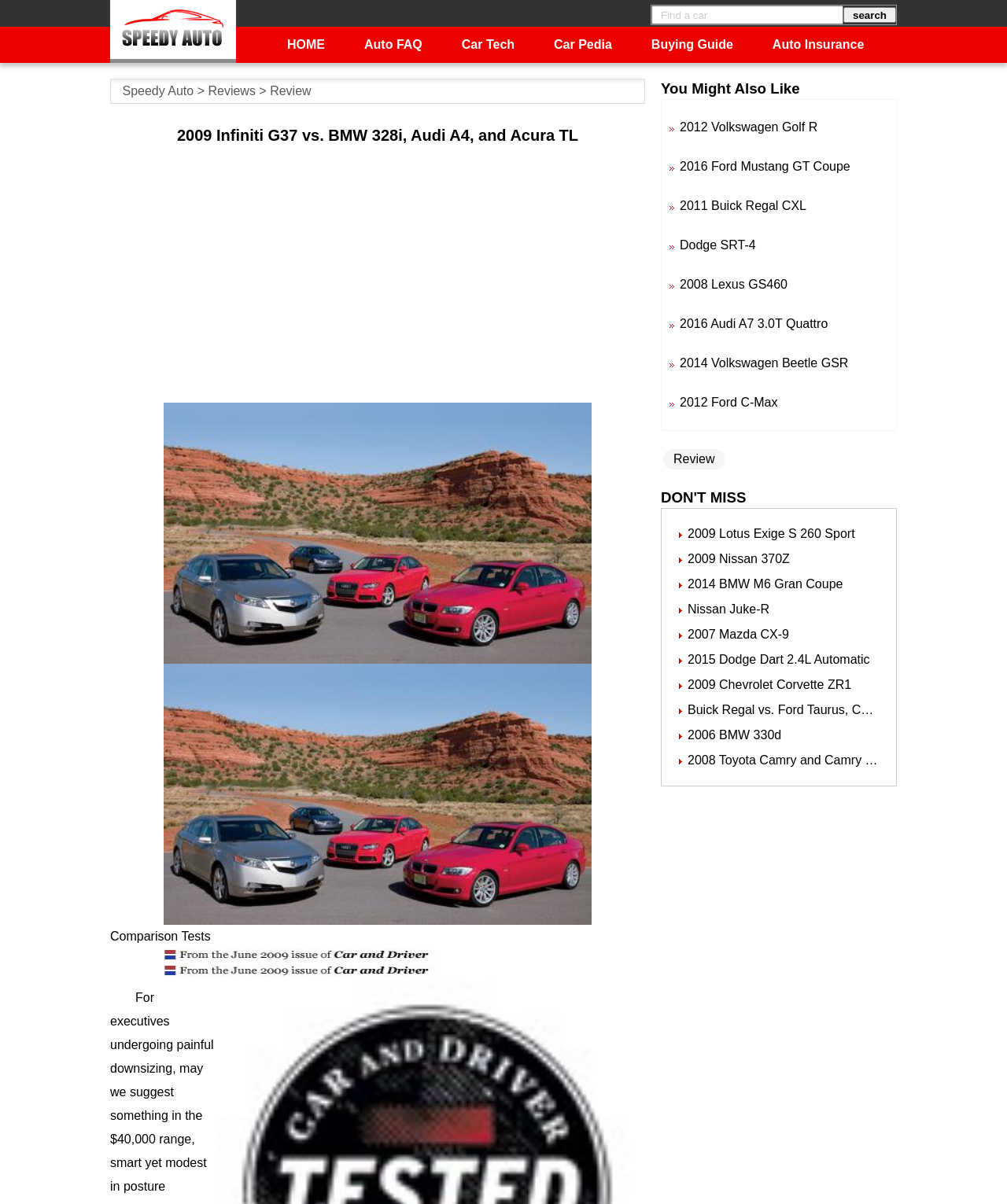Identify the coordinates of the bounding box for the element that must be clicked to accomplish the instruction: "Fill in the 'Imię i Nazwisko' textbox".

None